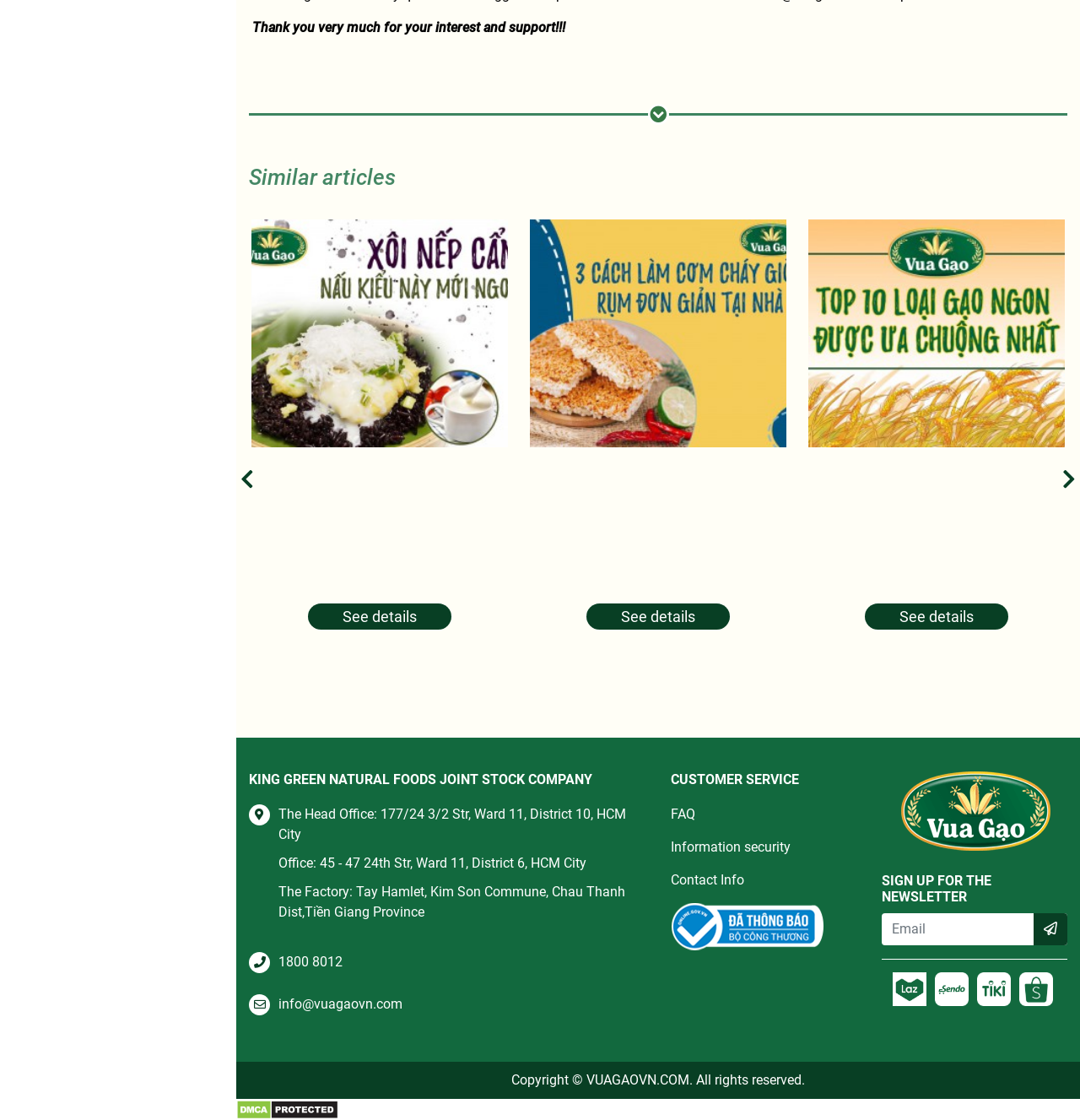What is the email address for customer service?
Provide a detailed and extensive answer to the question.

I found the email address by looking at the link element with the text 'info@vuagaovn.com' located at [0.258, 0.889, 0.373, 0.903] which is part of the customer service section.